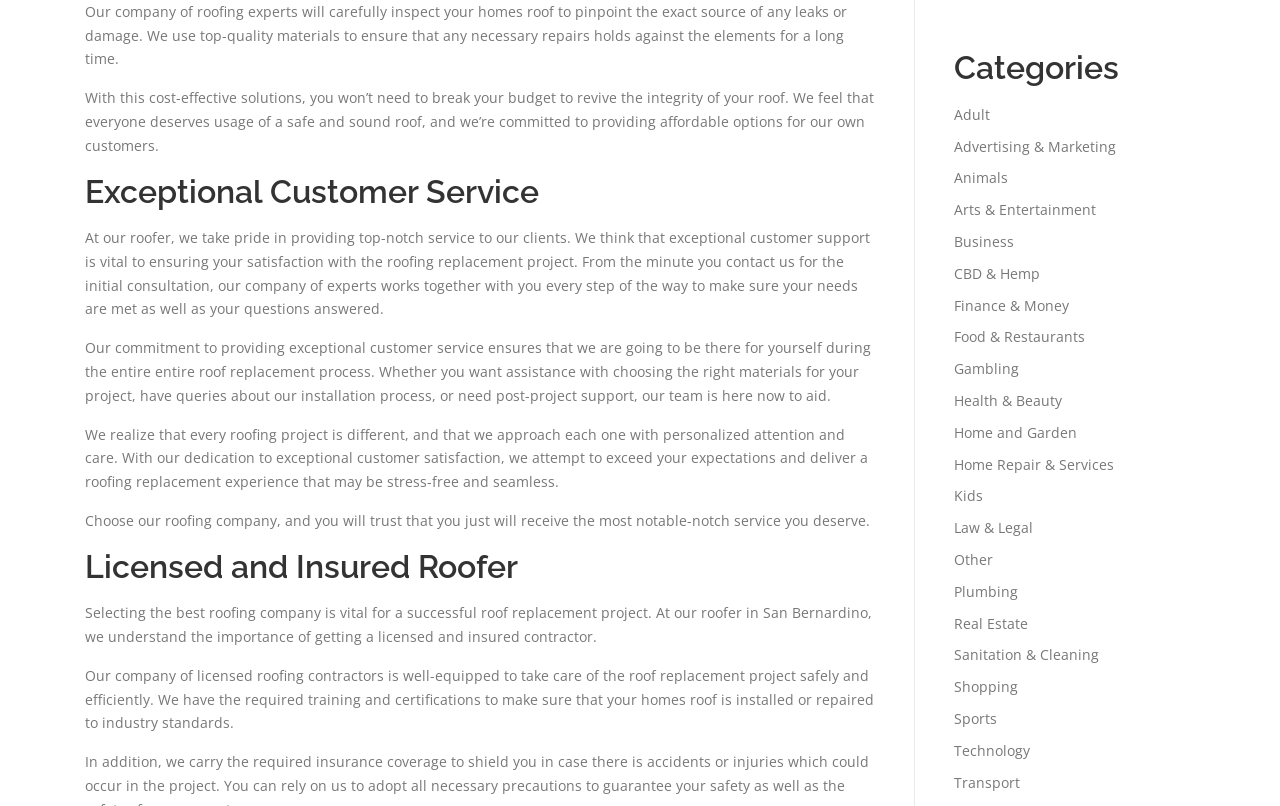Carefully observe the image and respond to the question with a detailed answer:
What is the importance of selecting a licensed and insured roofer?

The webpage emphasizes the importance of selecting a licensed and insured roofer for a successful roof replacement project. This suggests that having a licensed and insured roofer is crucial for the success of the project.